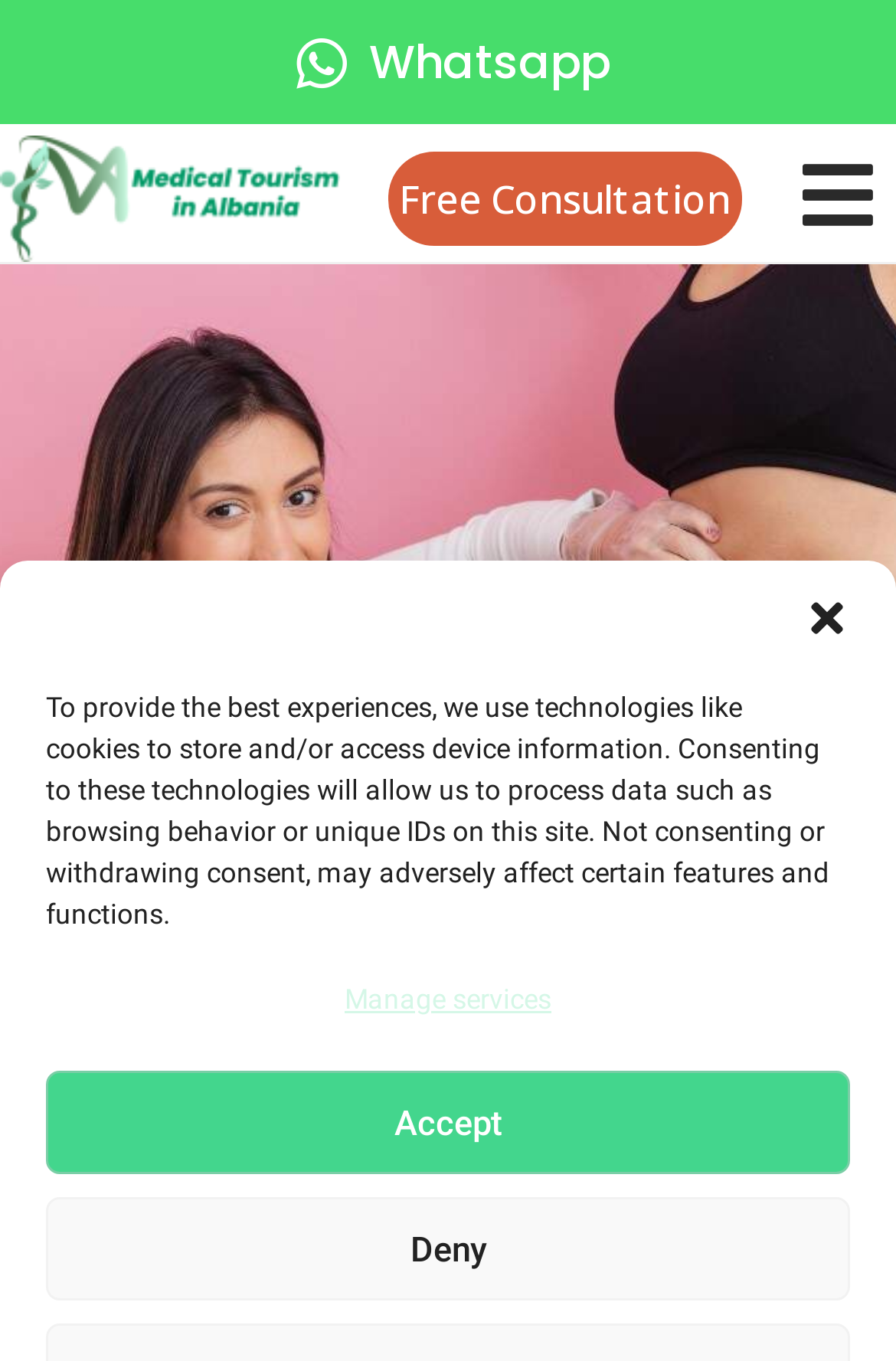What is the purpose of the button at the top right corner?
Answer the question with a single word or phrase, referring to the image.

Unknown